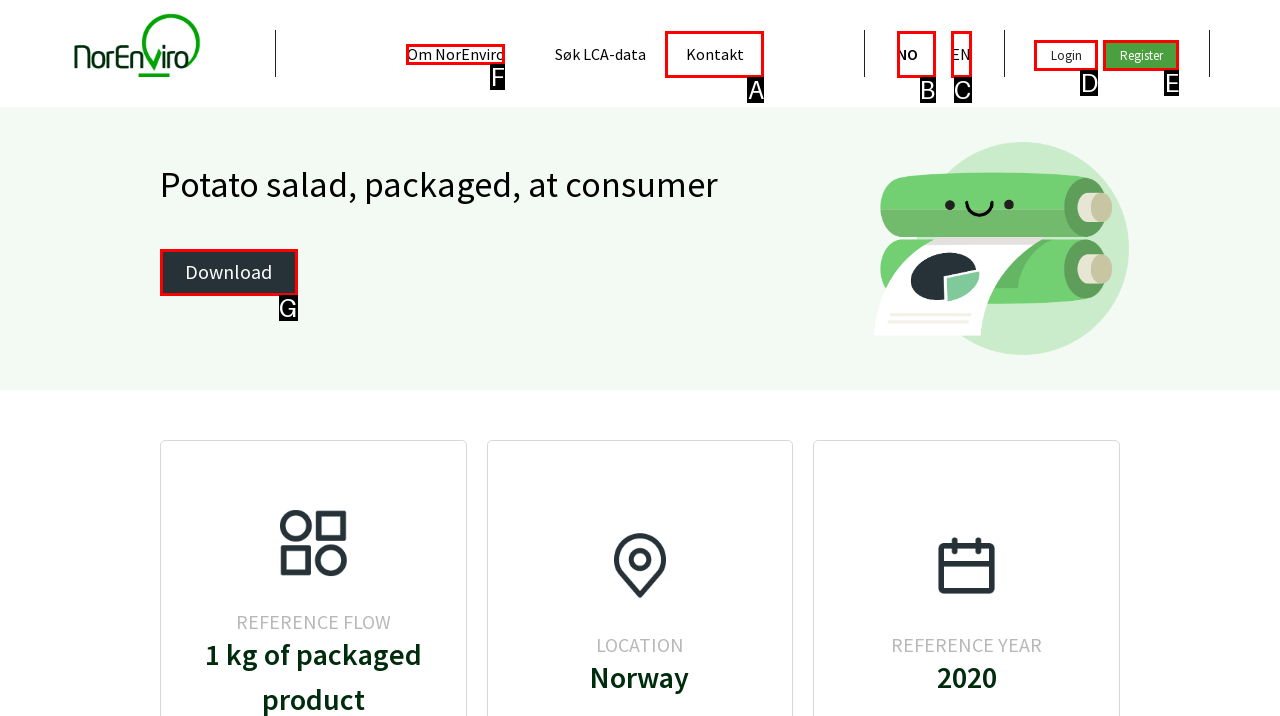Choose the option that aligns with the description: EN
Respond with the letter of the chosen option directly.

C